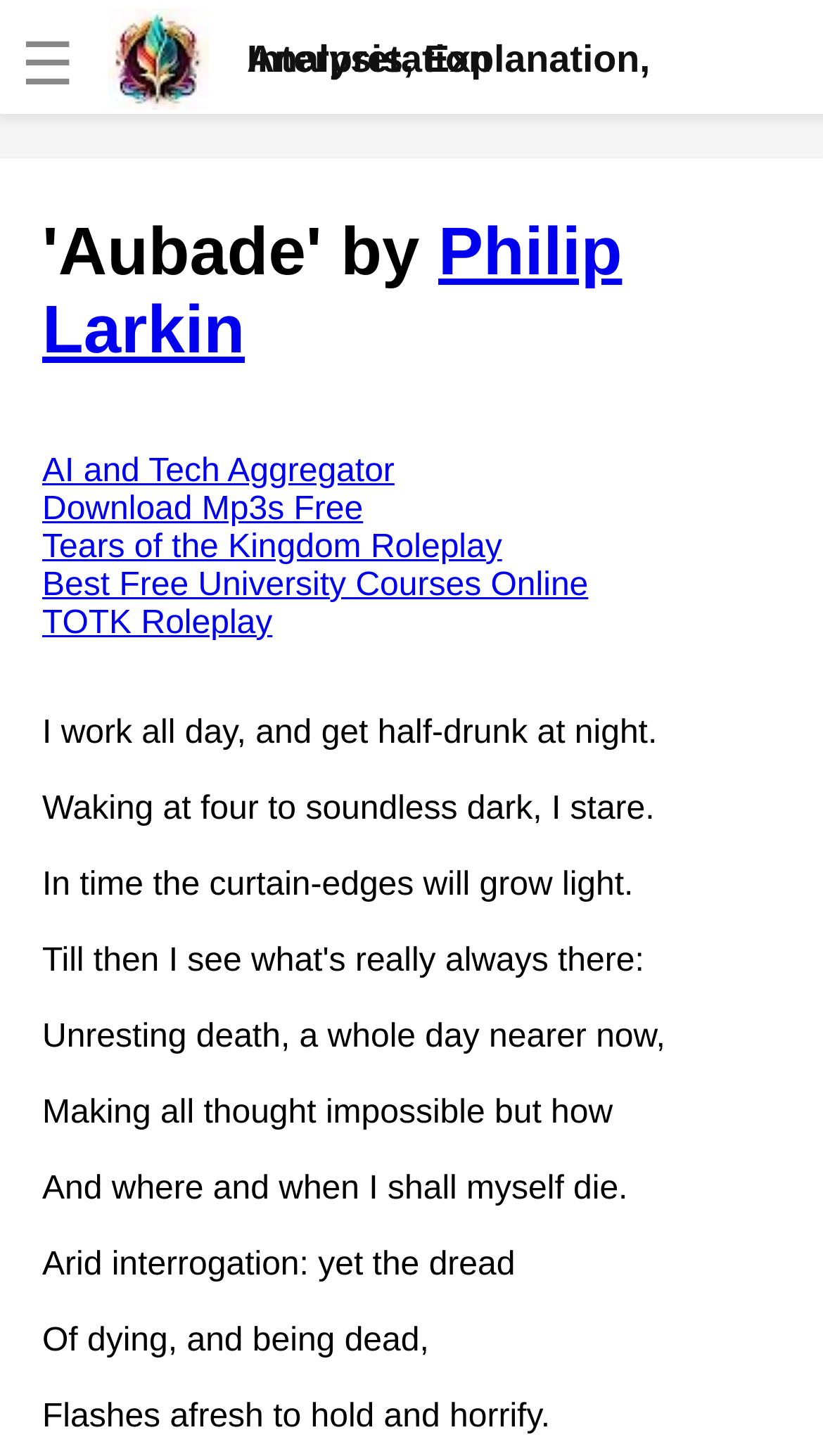Could you provide the bounding box coordinates for the portion of the screen to click to complete this instruction: "Click on the 'Aubade by Philip Larkin' heading"?

[0.051, 0.147, 0.949, 0.254]